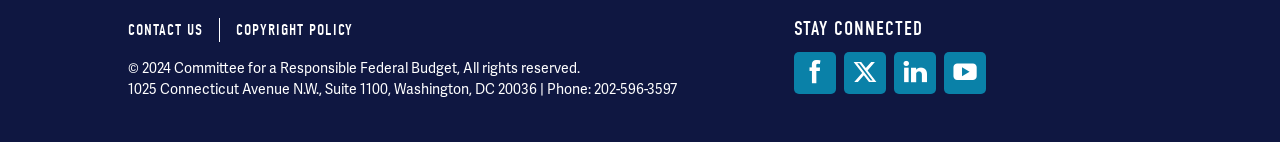Please answer the following question using a single word or phrase: 
What is the name of the organization?

Committee for a Responsible Federal Budget